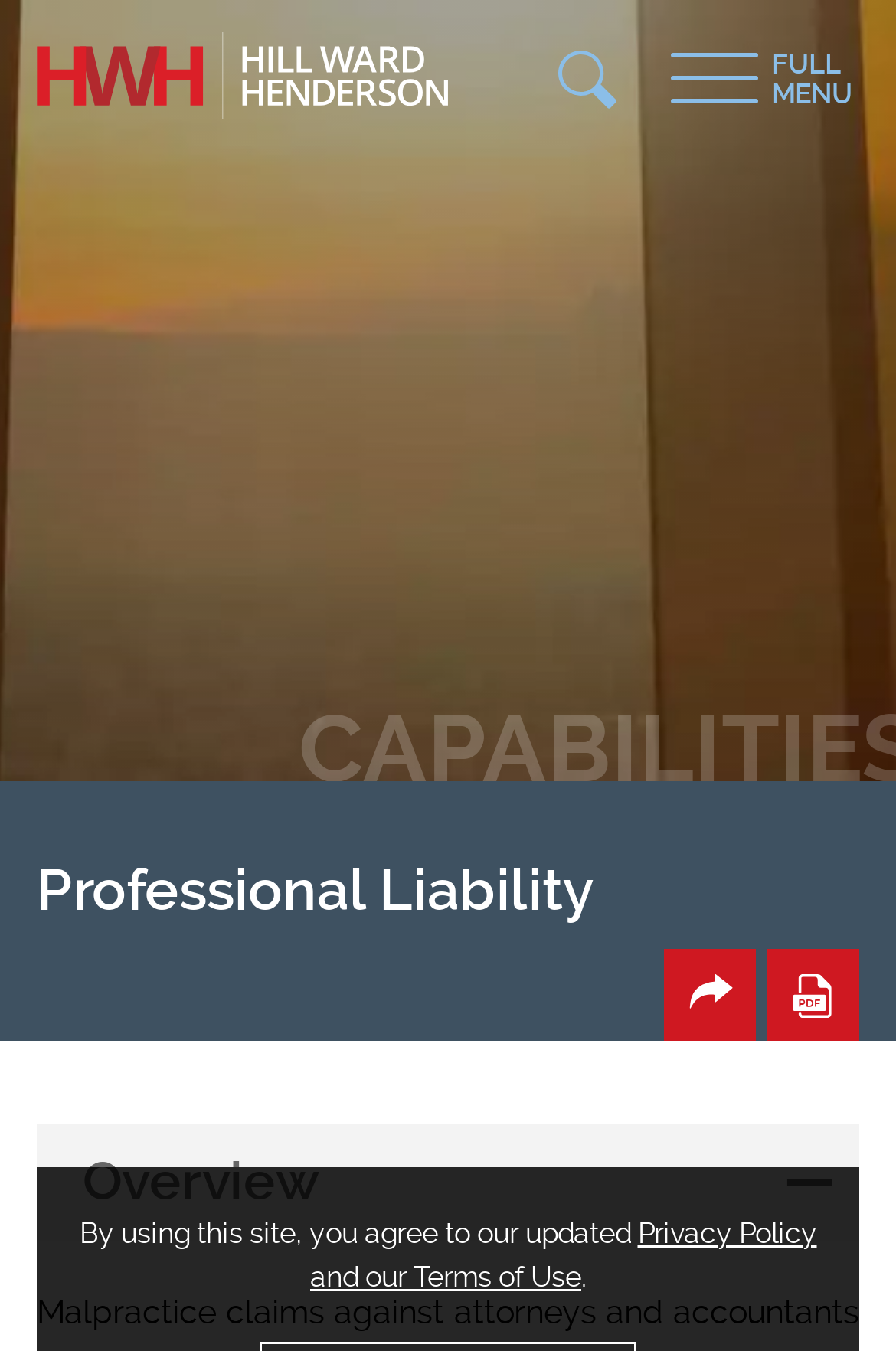Find and specify the bounding box coordinates that correspond to the clickable region for the instruction: "View the PDF".

[0.856, 0.703, 0.959, 0.771]